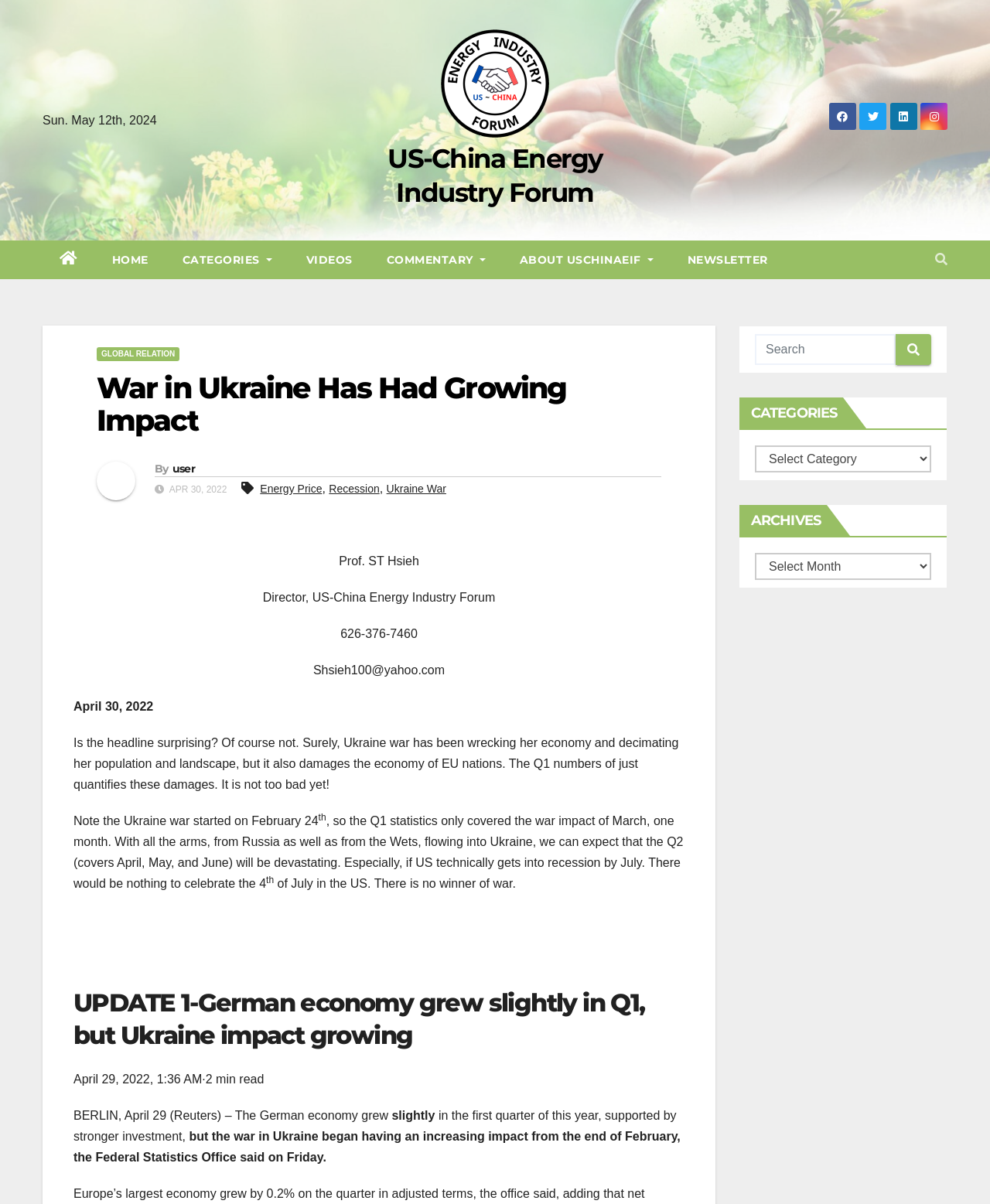What is the email address of the author?
Based on the screenshot, answer the question with a single word or phrase.

Shsieh100@yahoo.com